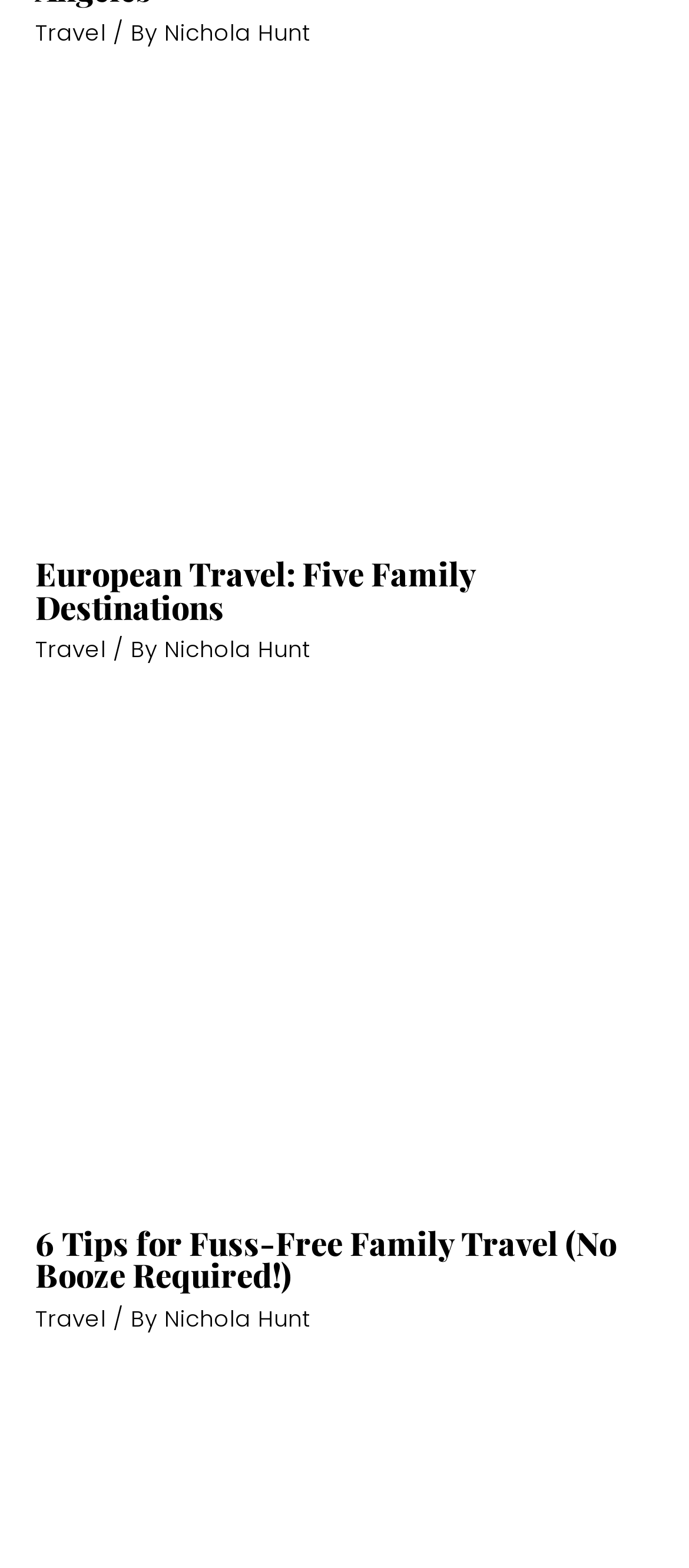Locate the bounding box coordinates of the area you need to click to fulfill this instruction: 'view 40'. The coordinates must be in the form of four float numbers ranging from 0 to 1: [left, top, right, bottom].

[0.051, 0.196, 0.949, 0.218]